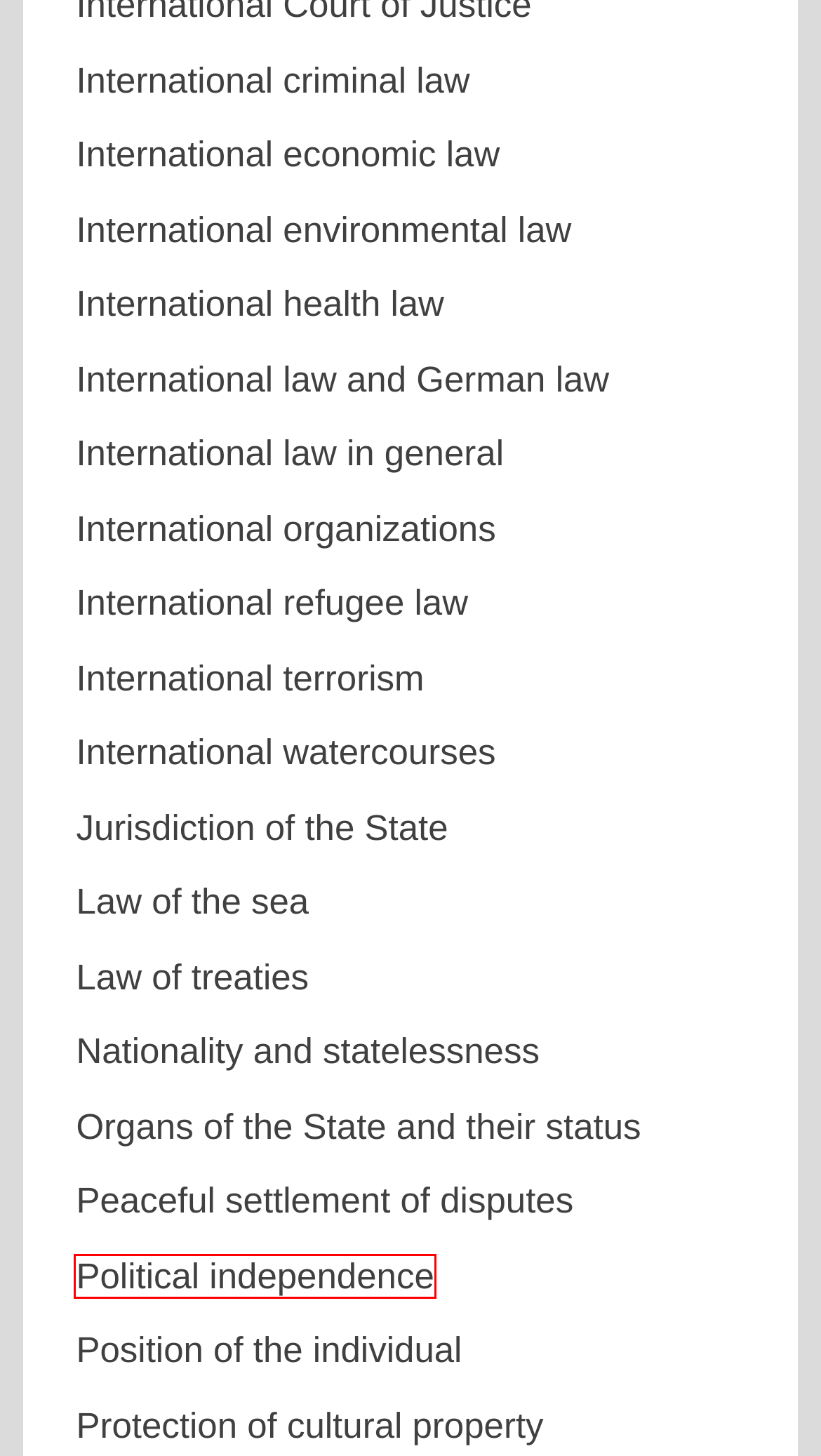Consider the screenshot of a webpage with a red bounding box and select the webpage description that best describes the new page that appears after clicking the element inside the red box. Here are the candidates:
A. International organizations - GPIL - German Practice in International Law
B. International economic law - GPIL - German Practice in International Law
C. Peaceful settlement of disputes - GPIL - German Practice in International Law
D. International criminal law - GPIL - German Practice in International Law
E. International law in general - GPIL - German Practice in International Law
F. Organs of the State and their status - GPIL - German Practice in International Law
G. Position of the individual - GPIL - German Practice in International Law
H. Political independence - GPIL - German Practice in International Law

H